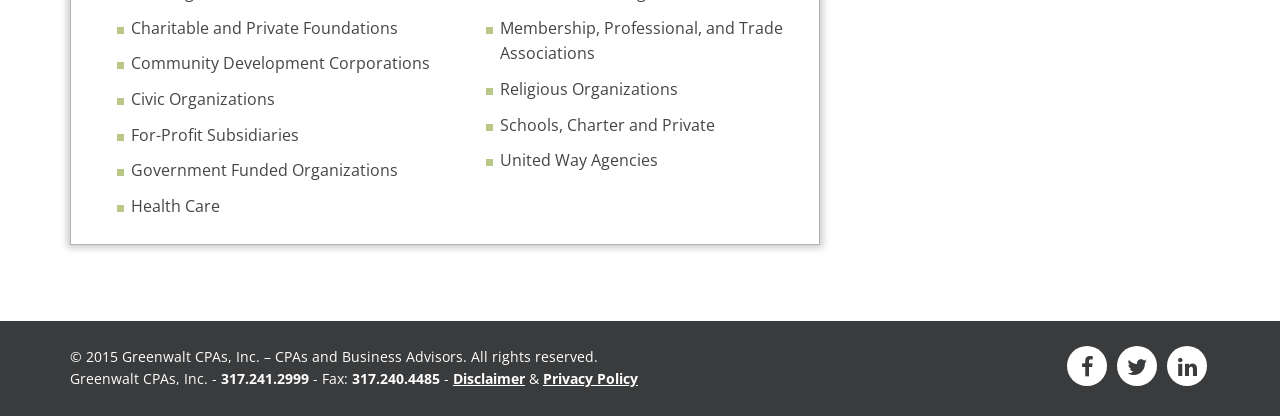Answer this question in one word or a short phrase: What is the copyright information provided on this webpage?

2015 Greenwalt CPAs, Inc.